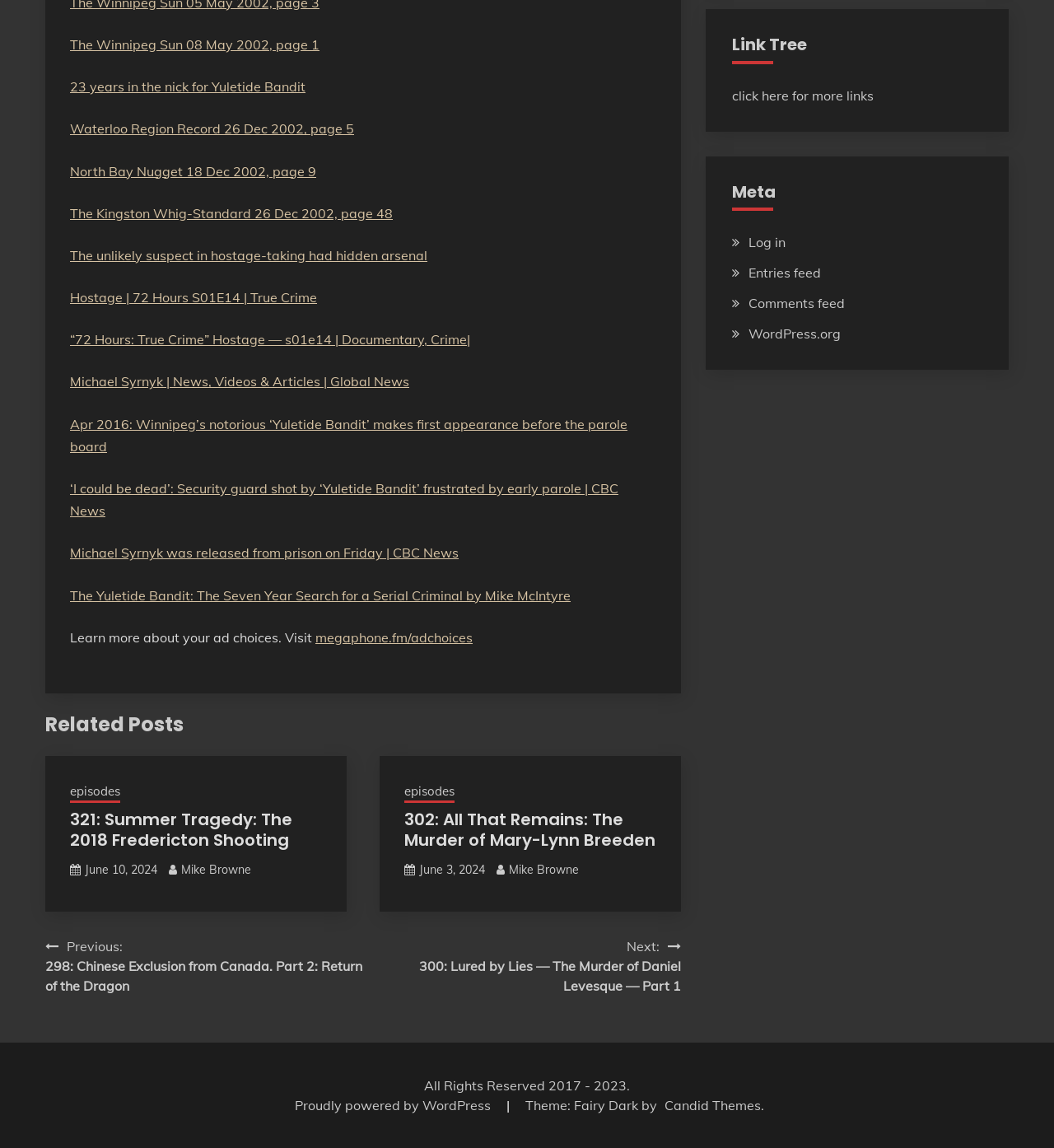Identify the bounding box coordinates for the element you need to click to achieve the following task: "Go to previous post". The coordinates must be four float values ranging from 0 to 1, formatted as [left, top, right, bottom].

[0.043, 0.816, 0.344, 0.868]